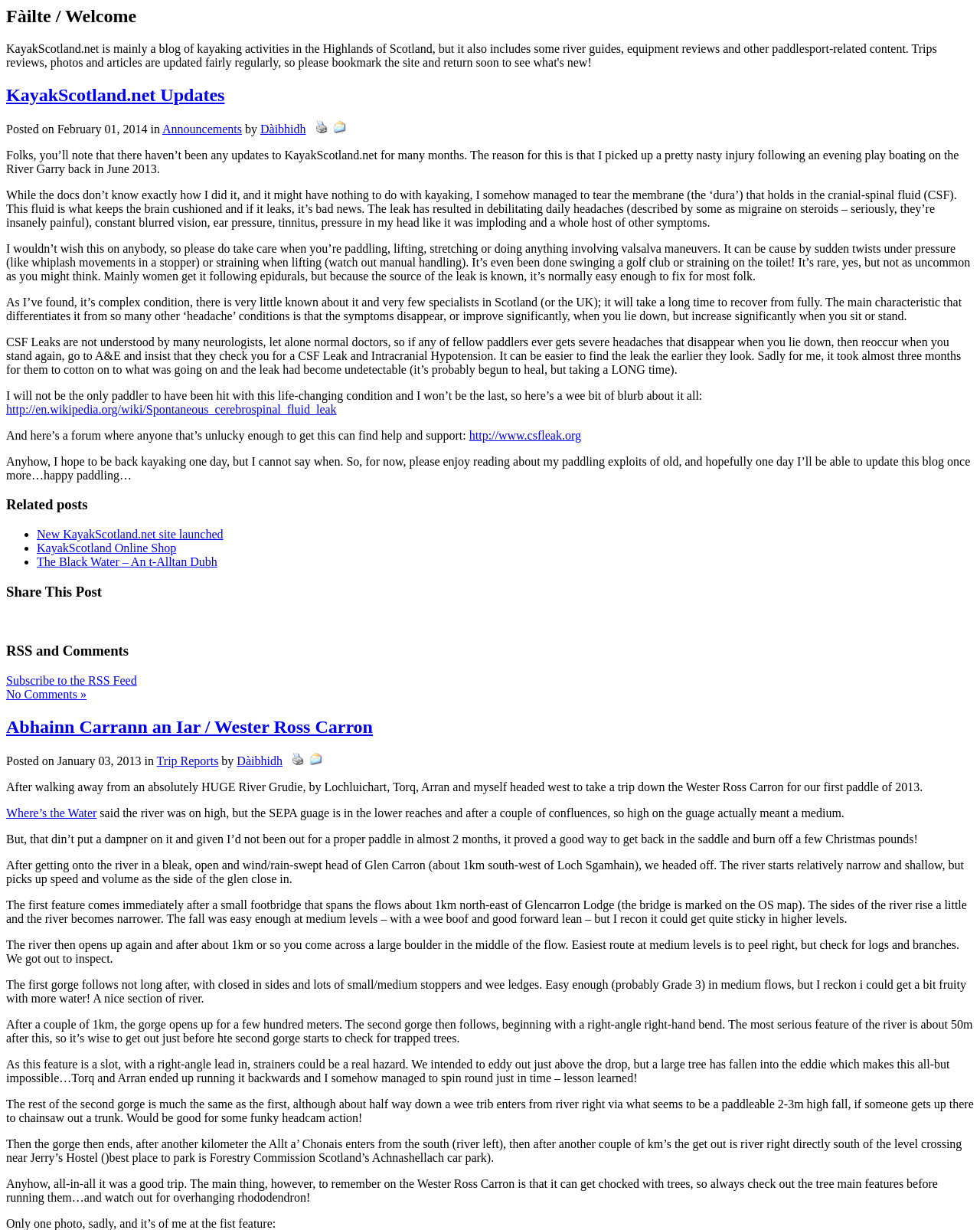Identify the bounding box coordinates of the section to be clicked to complete the task described by the following instruction: "Visit the Wikipedia page about 'Spontaneous cerebrospinal fluid leak'". The coordinates should be four float numbers between 0 and 1, formatted as [left, top, right, bottom].

[0.006, 0.327, 0.343, 0.338]